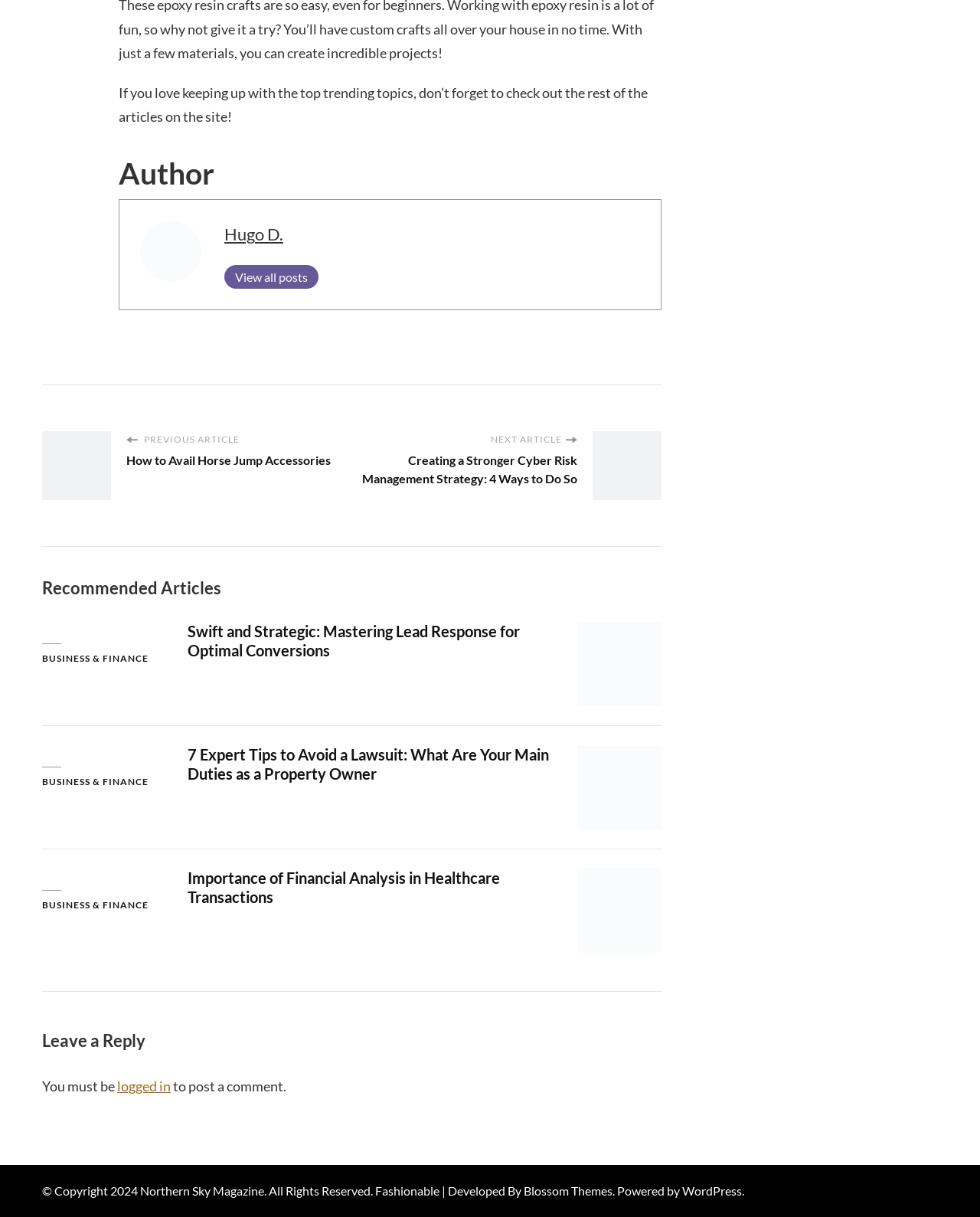Examine the screenshot and answer the question in as much detail as possible: What is the platform used to power the website?

The platform used to power the website is WordPress, as indicated by the link 'WordPress' in the footer section.